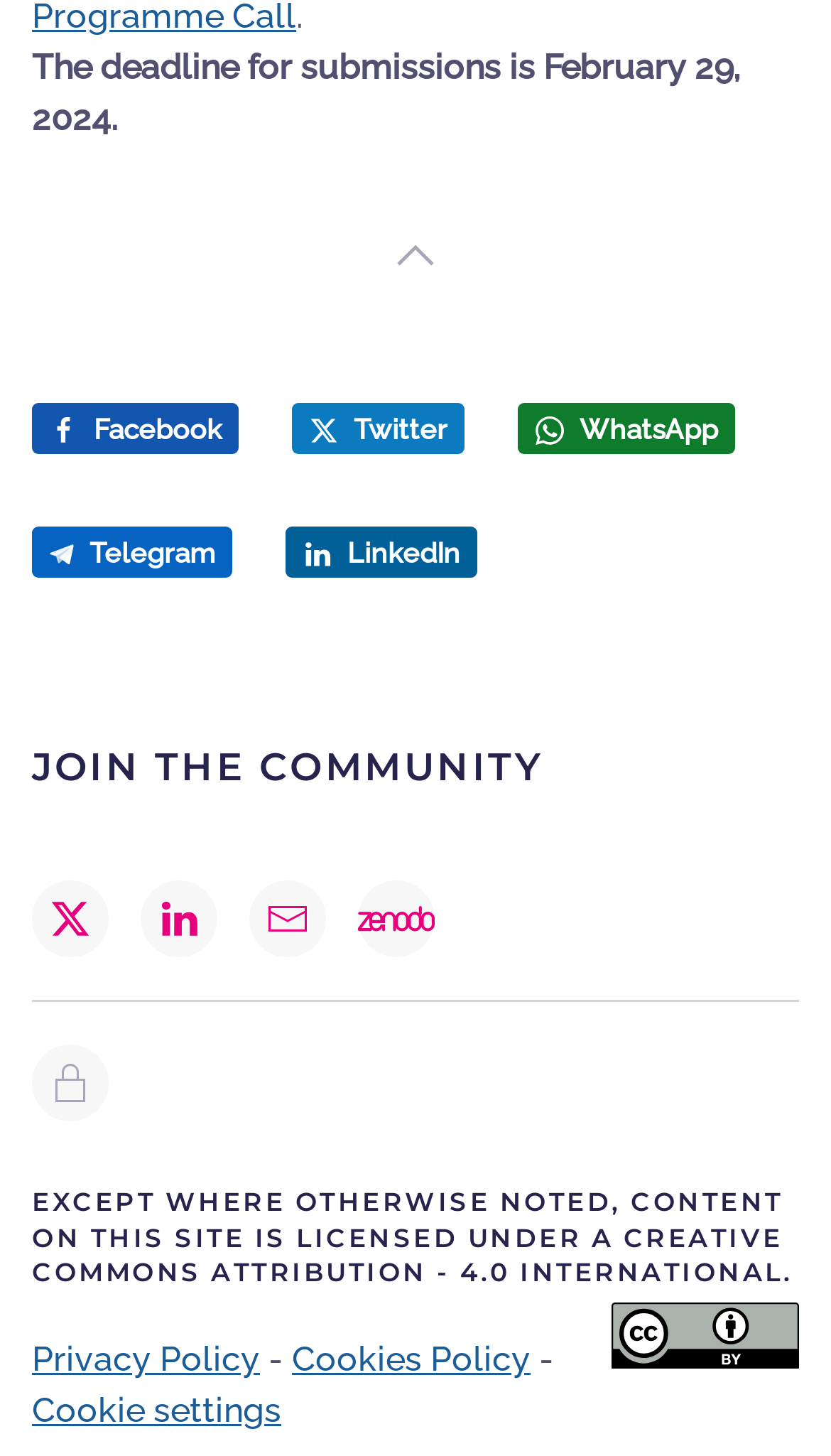Identify the bounding box coordinates of the section to be clicked to complete the task described by the following instruction: "Follow us on X". The coordinates should be four float numbers between 0 and 1, formatted as [left, top, right, bottom].

[0.038, 0.604, 0.131, 0.657]